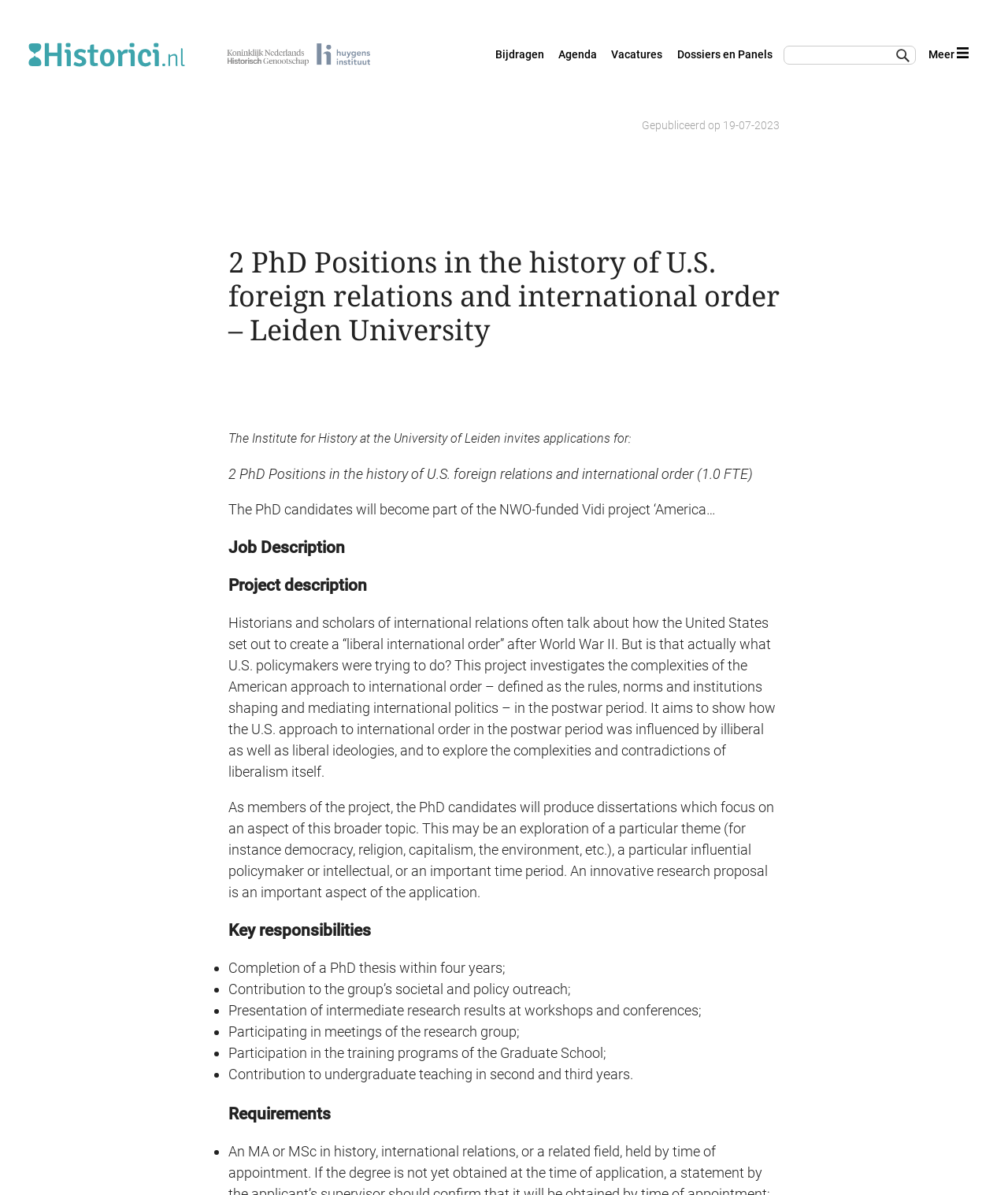Based on the description "Meer", find the bounding box of the specified UI element.

[0.921, 0.04, 0.961, 0.051]